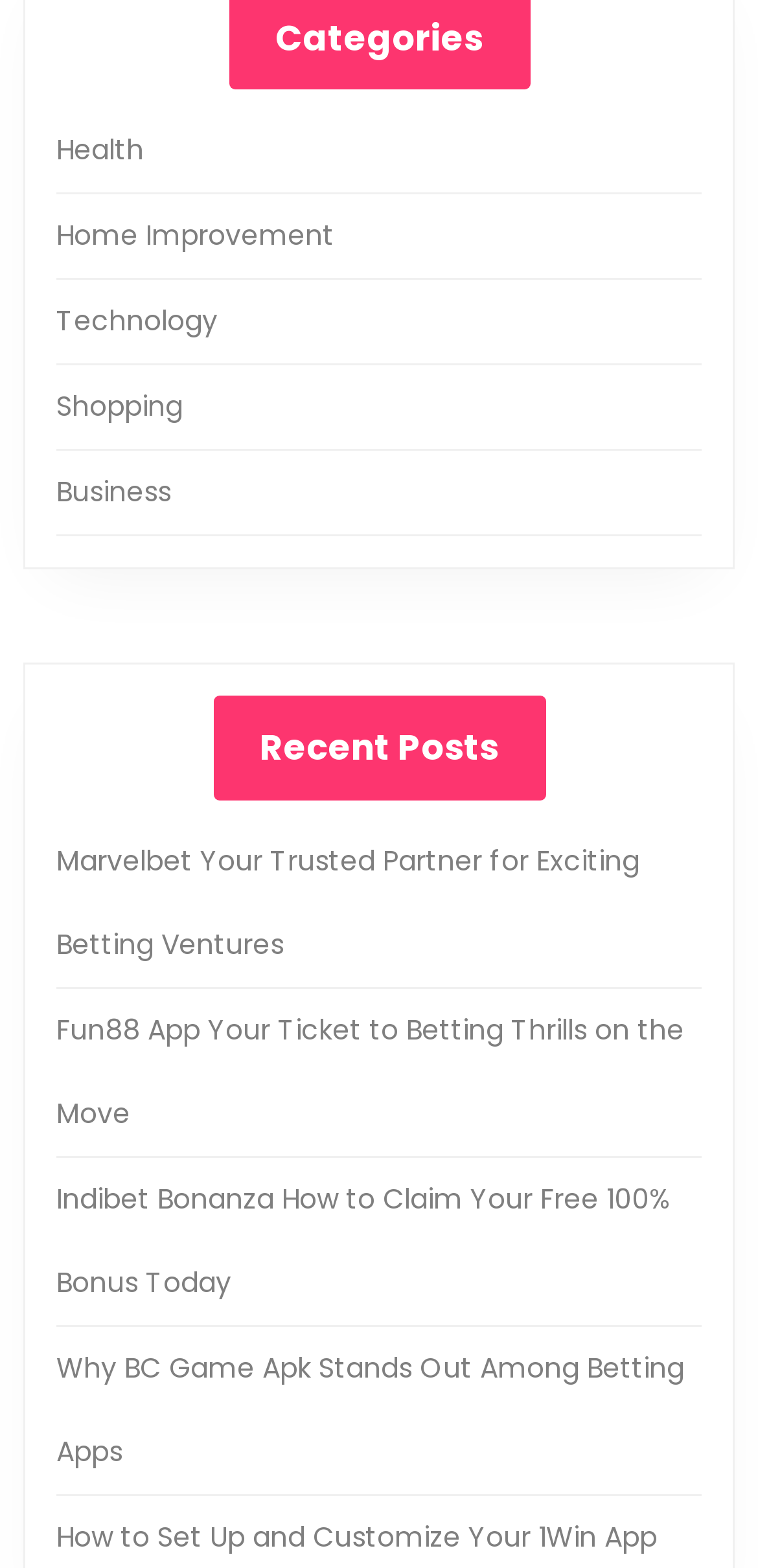What is the vertical position of the 'Business' link relative to the 'Technology' link? Based on the image, give a response in one word or a short phrase.

Below